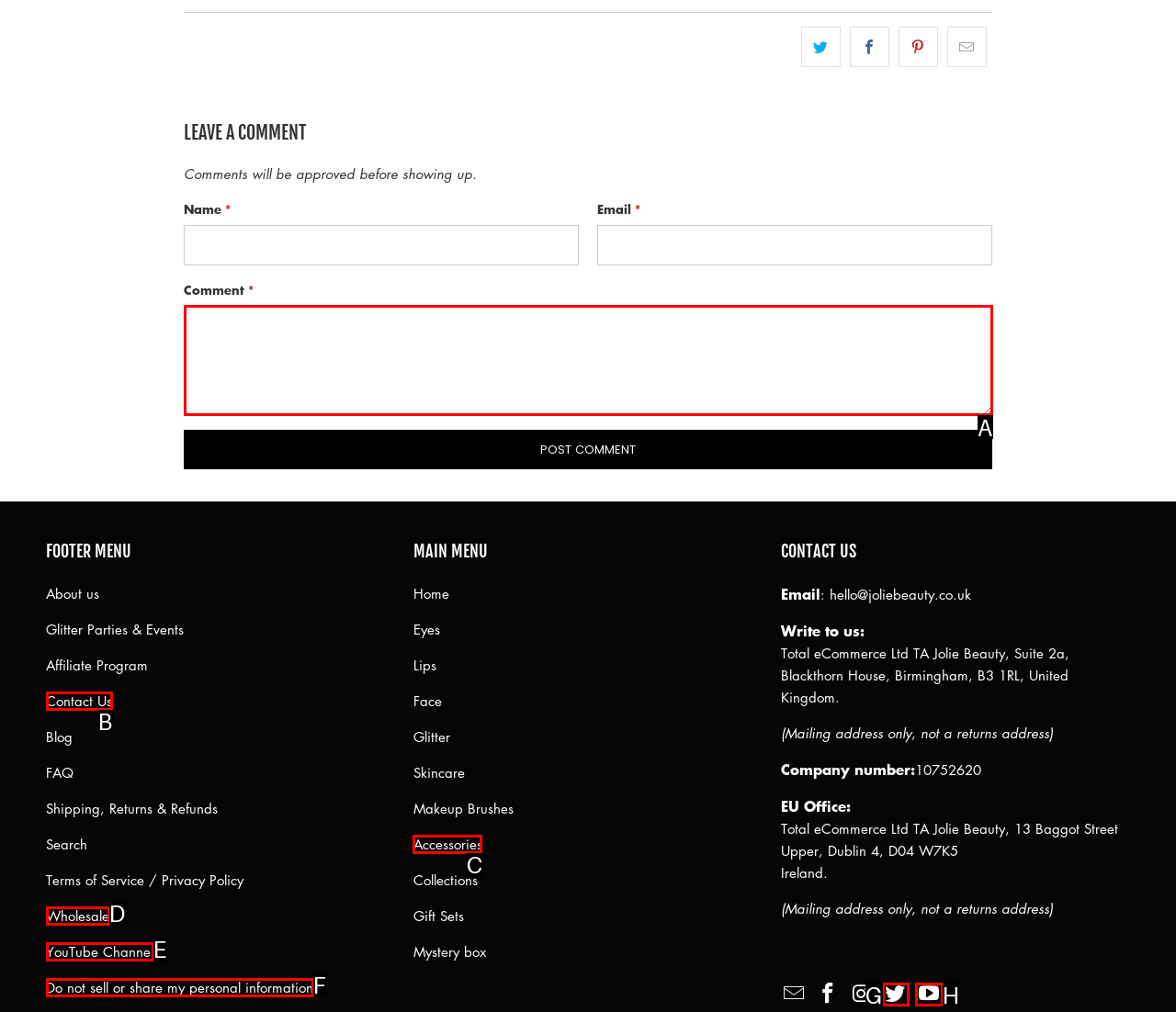Based on the description: title="Jolie Beauty on Twitter", select the HTML element that best fits. Reply with the letter of the correct choice from the options given.

G